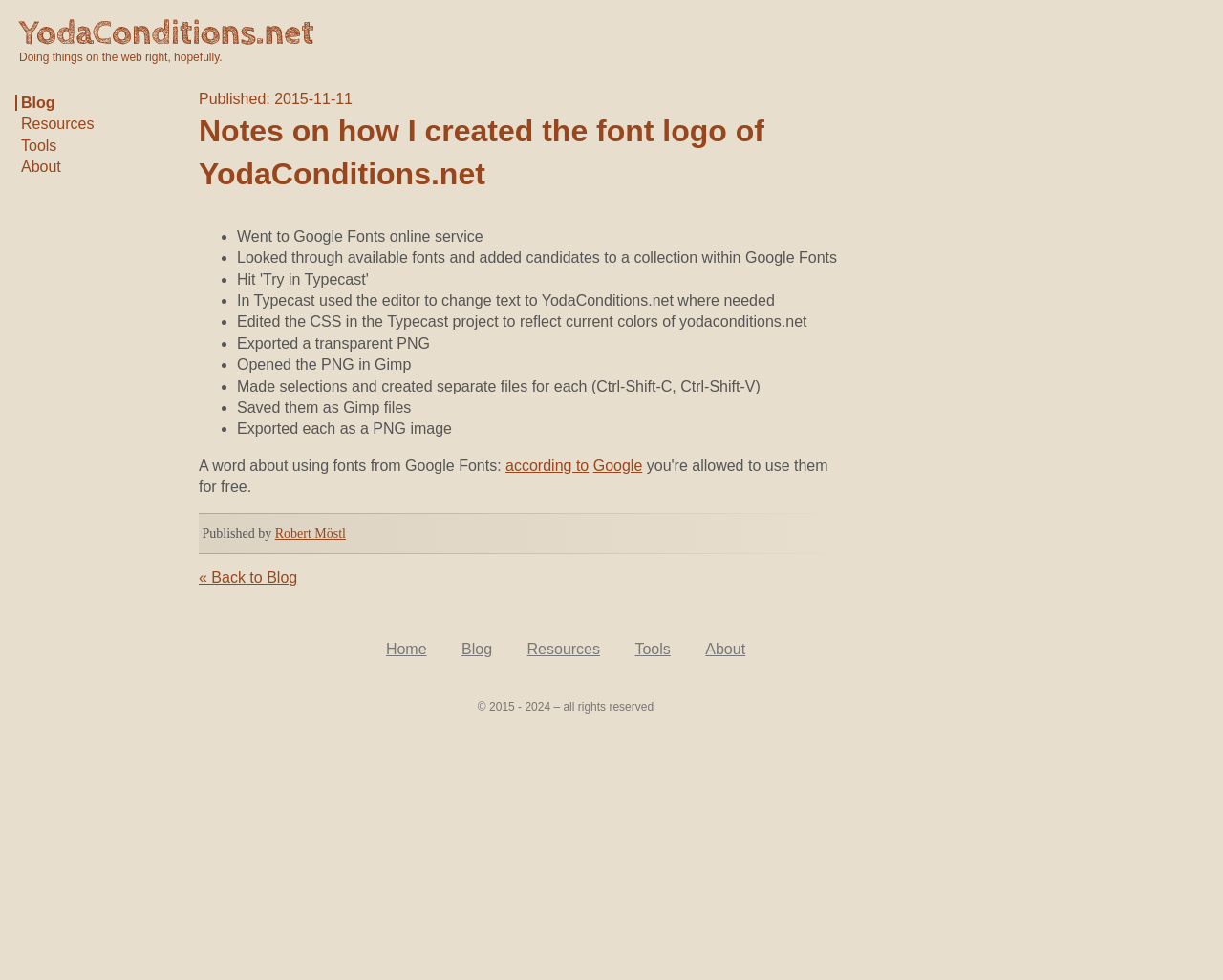Identify the bounding box coordinates of the specific part of the webpage to click to complete this instruction: "Read the article about creating the font logo".

[0.162, 0.112, 0.688, 0.508]